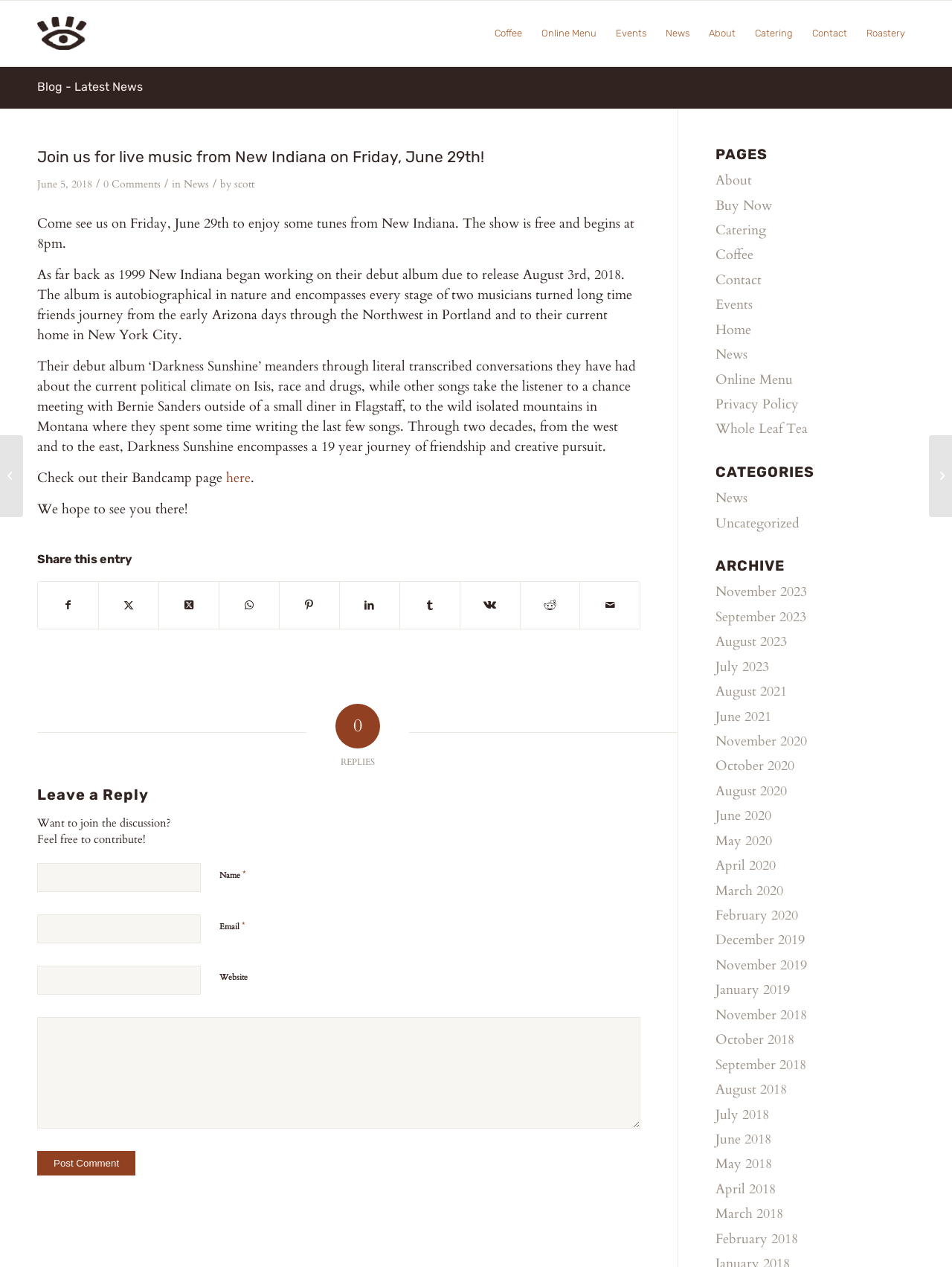Respond to the following question using a concise word or phrase: 
What is the name of the band performing at the live music event?

New Indiana